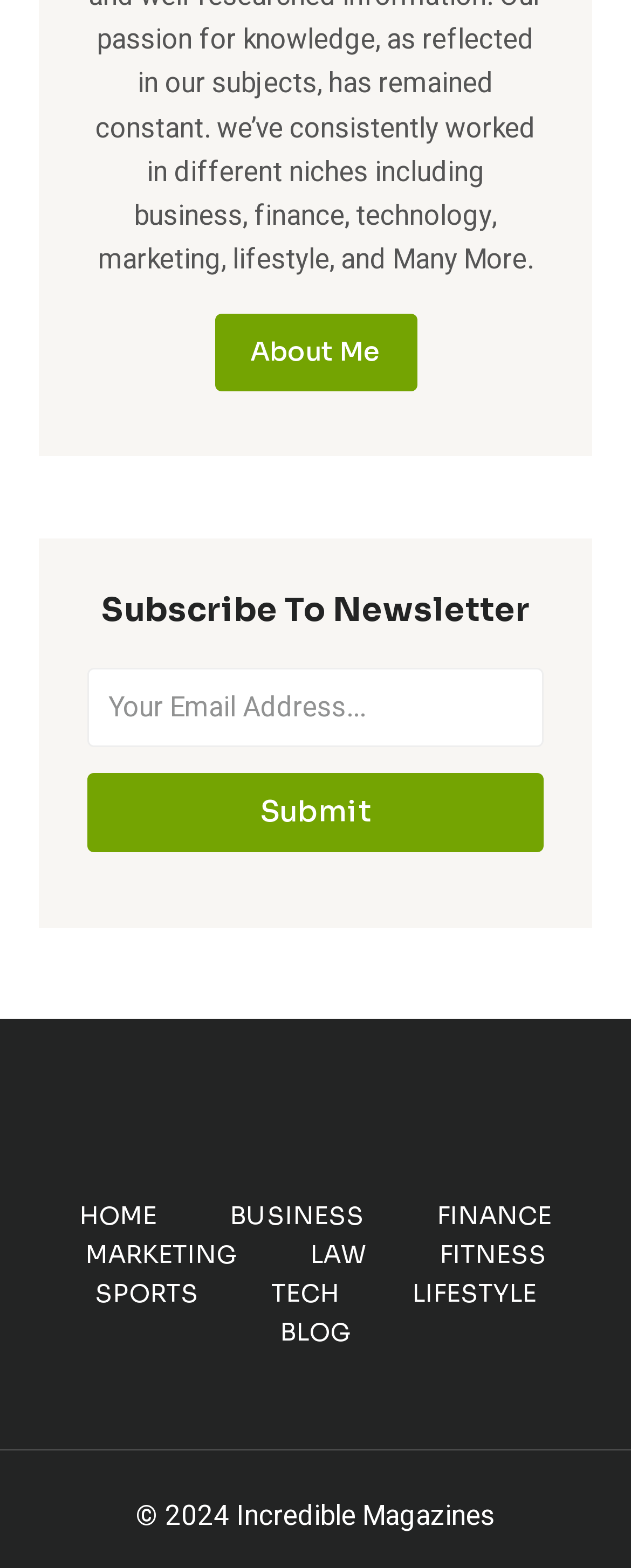Based on the description "Freight Services", find the bounding box of the specified UI element.

None